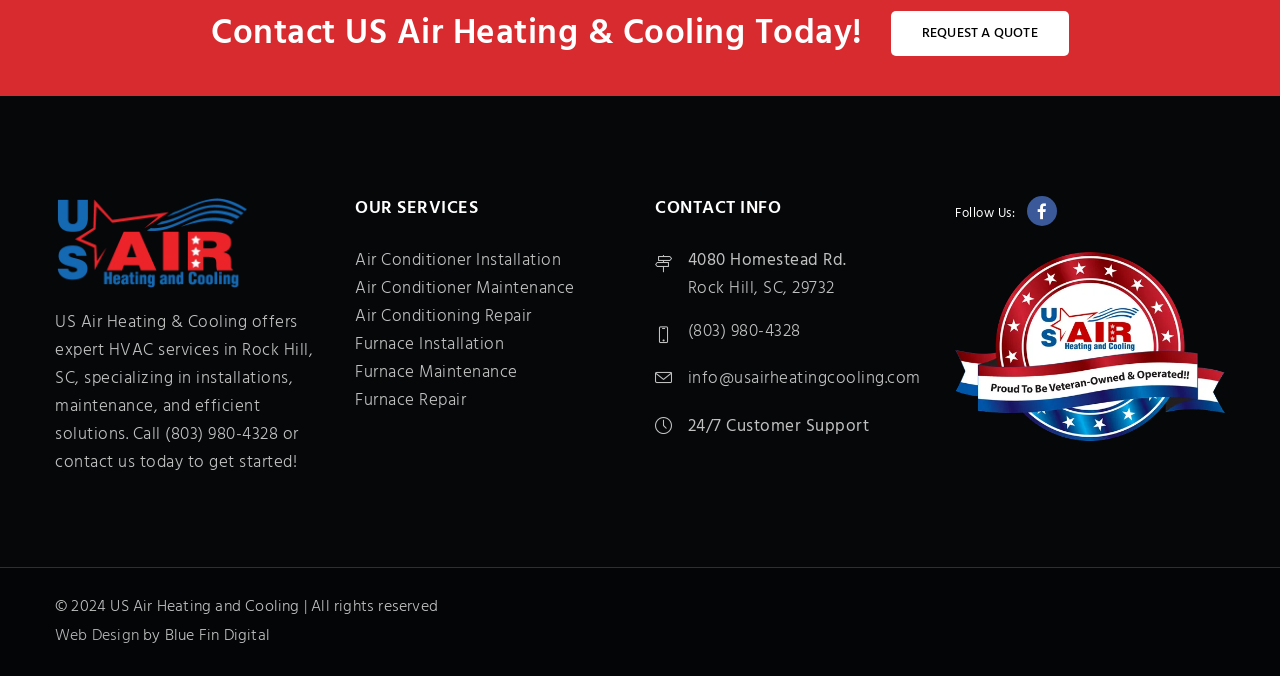Please locate the bounding box coordinates of the element that needs to be clicked to achieve the following instruction: "Visit the air conditioner installation page". The coordinates should be four float numbers between 0 and 1, i.e., [left, top, right, bottom].

[0.277, 0.366, 0.438, 0.406]